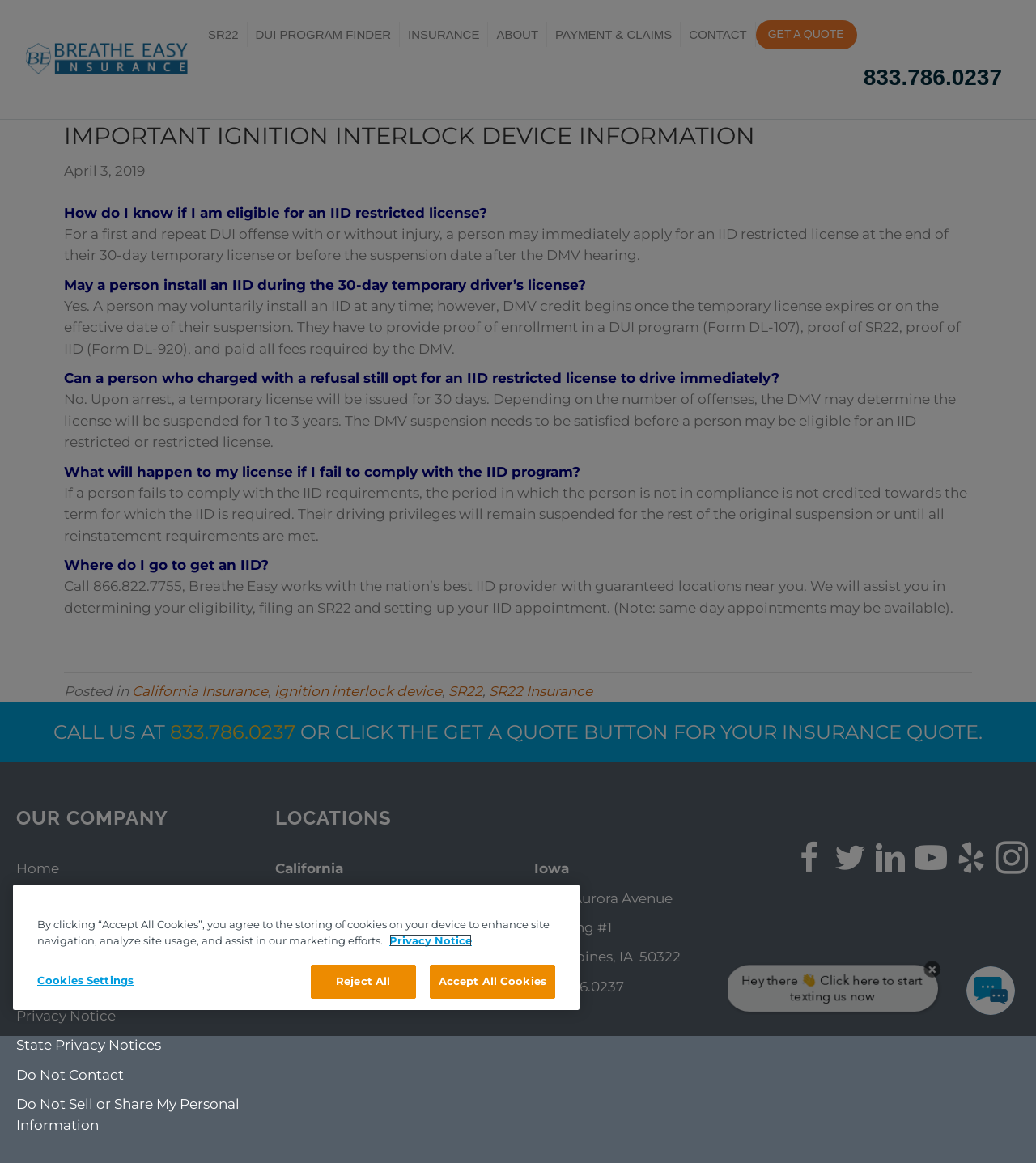What is the company's website?
Please provide a comprehensive and detailed answer to the question.

The company's website can be found in the top-left corner of the webpage, where the logo and website name 'Breatheeasyins.com' are displayed.